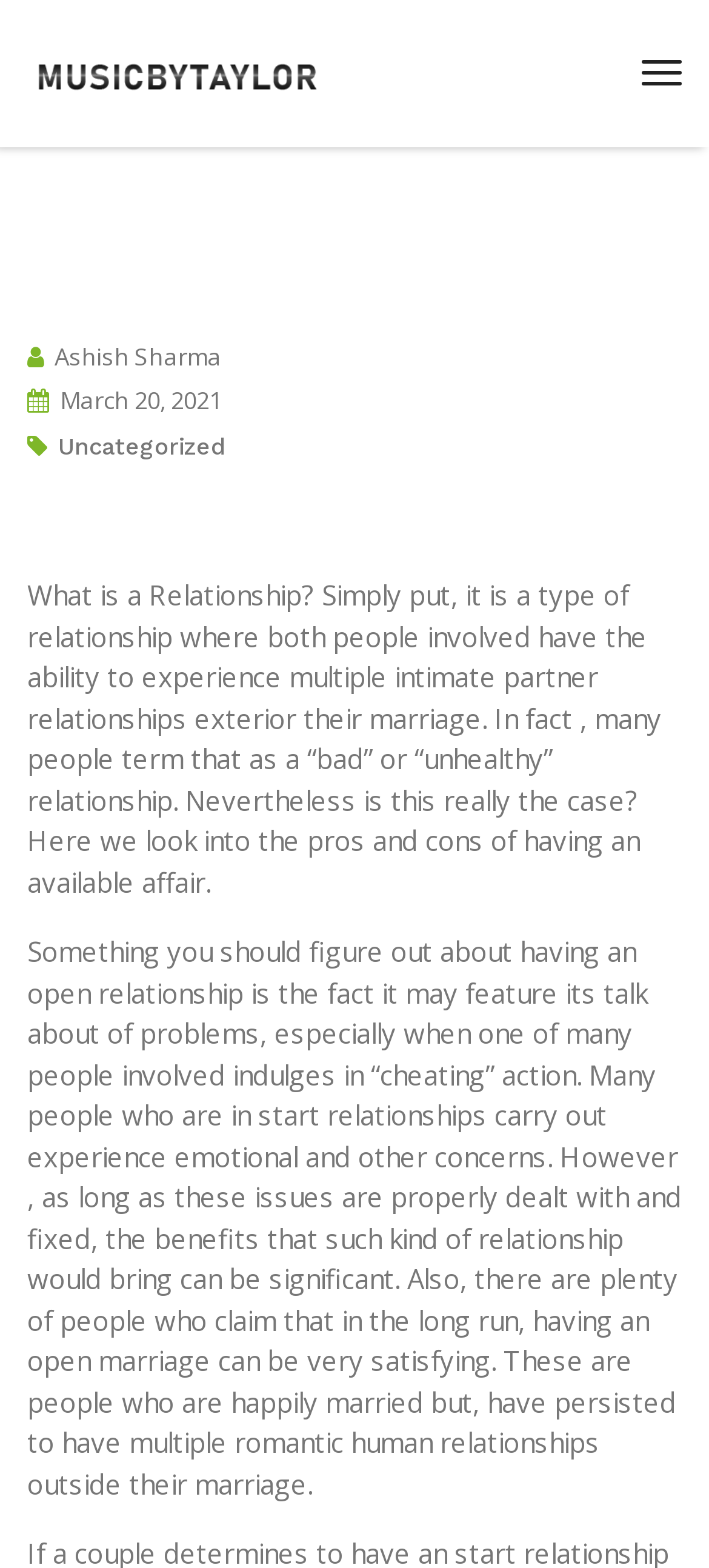For the following element description, predict the bounding box coordinates in the format (top-left x, top-left y, bottom-right x, bottom-right y). All values should be floating point numbers between 0 and 1. Description: Uncategorized

[0.082, 0.276, 0.318, 0.293]